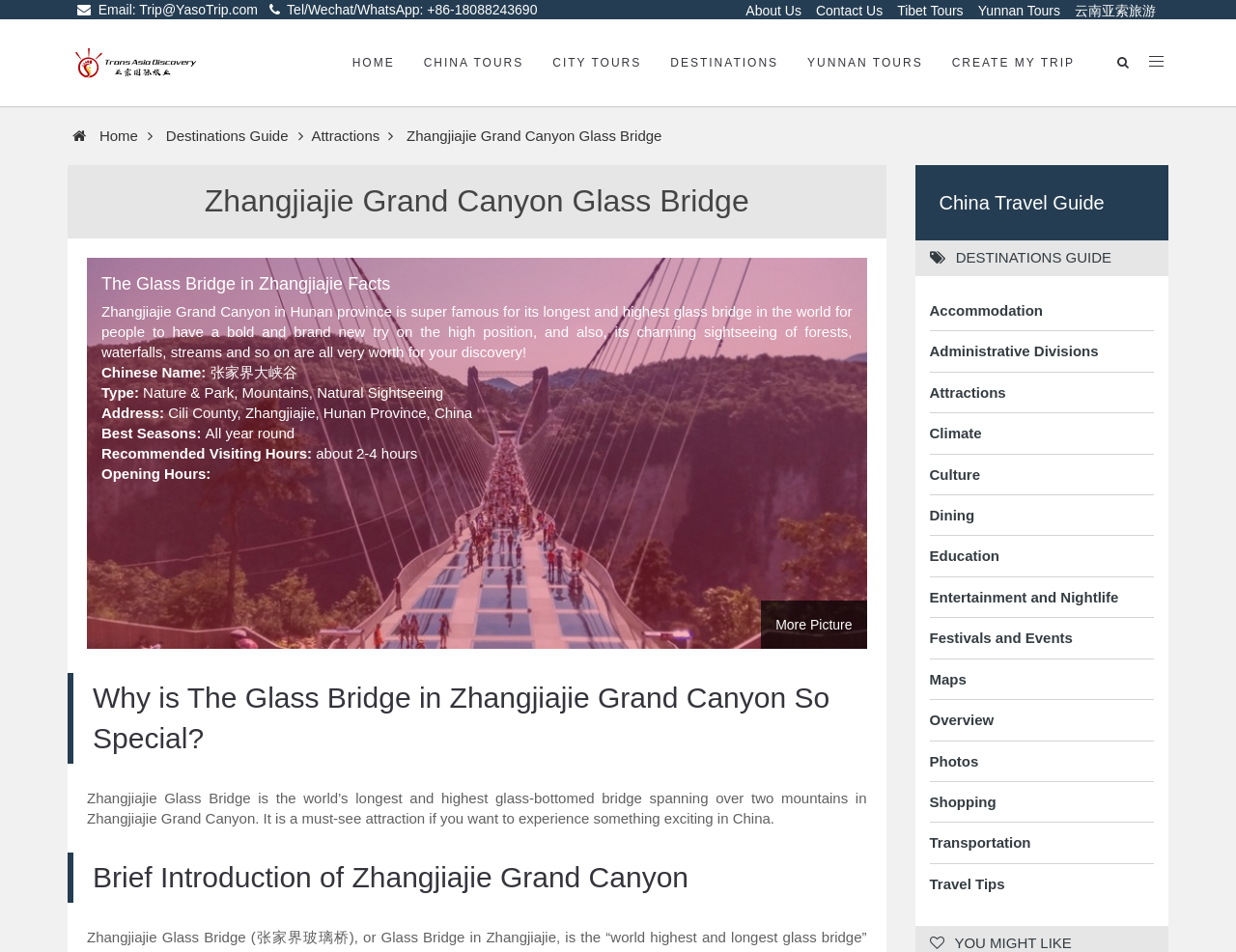Pinpoint the bounding box coordinates of the clickable element to carry out the following instruction: "Check more pictures."

[0.627, 0.648, 0.689, 0.665]